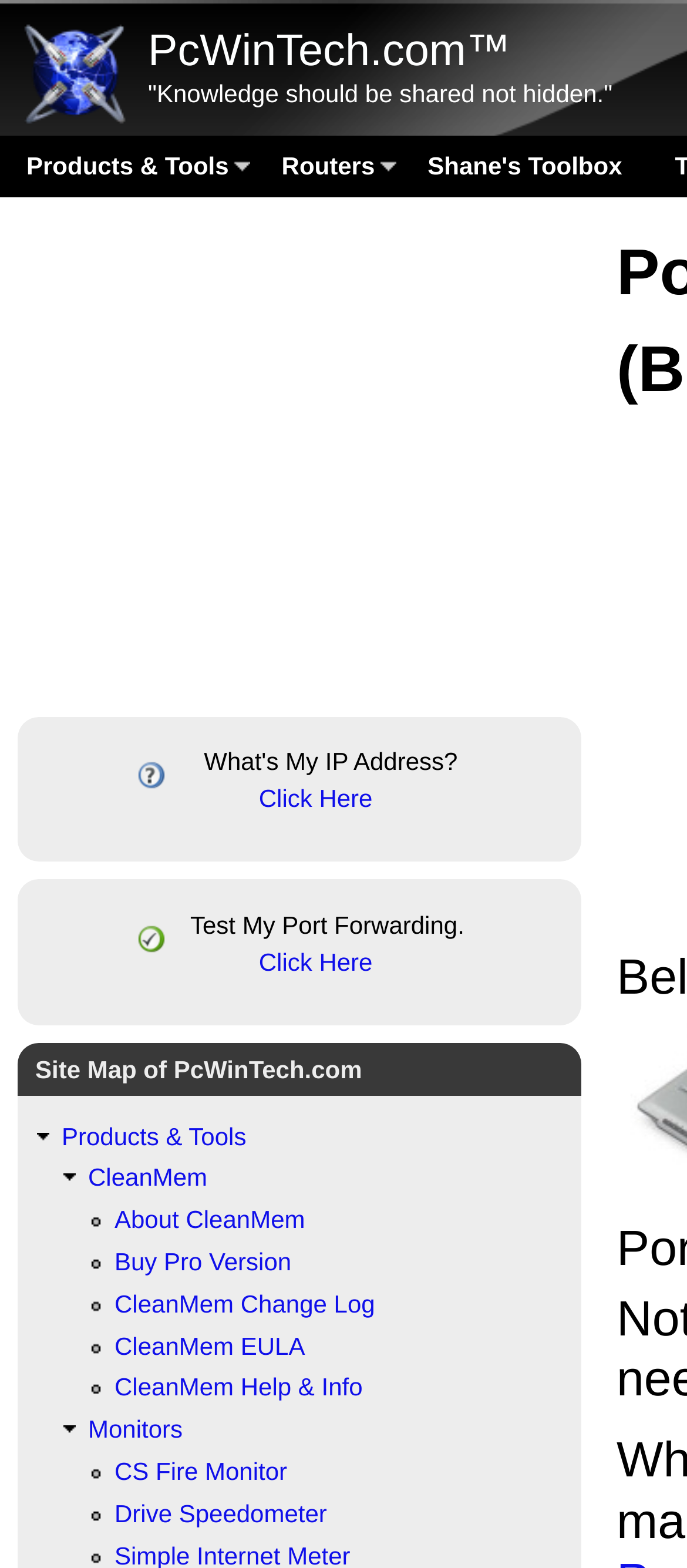Identify the bounding box coordinates for the element that needs to be clicked to fulfill this instruction: "Go to the 'About CleanMem' page". Provide the coordinates in the format of four float numbers between 0 and 1: [left, top, right, bottom].

[0.167, 0.769, 0.444, 0.787]